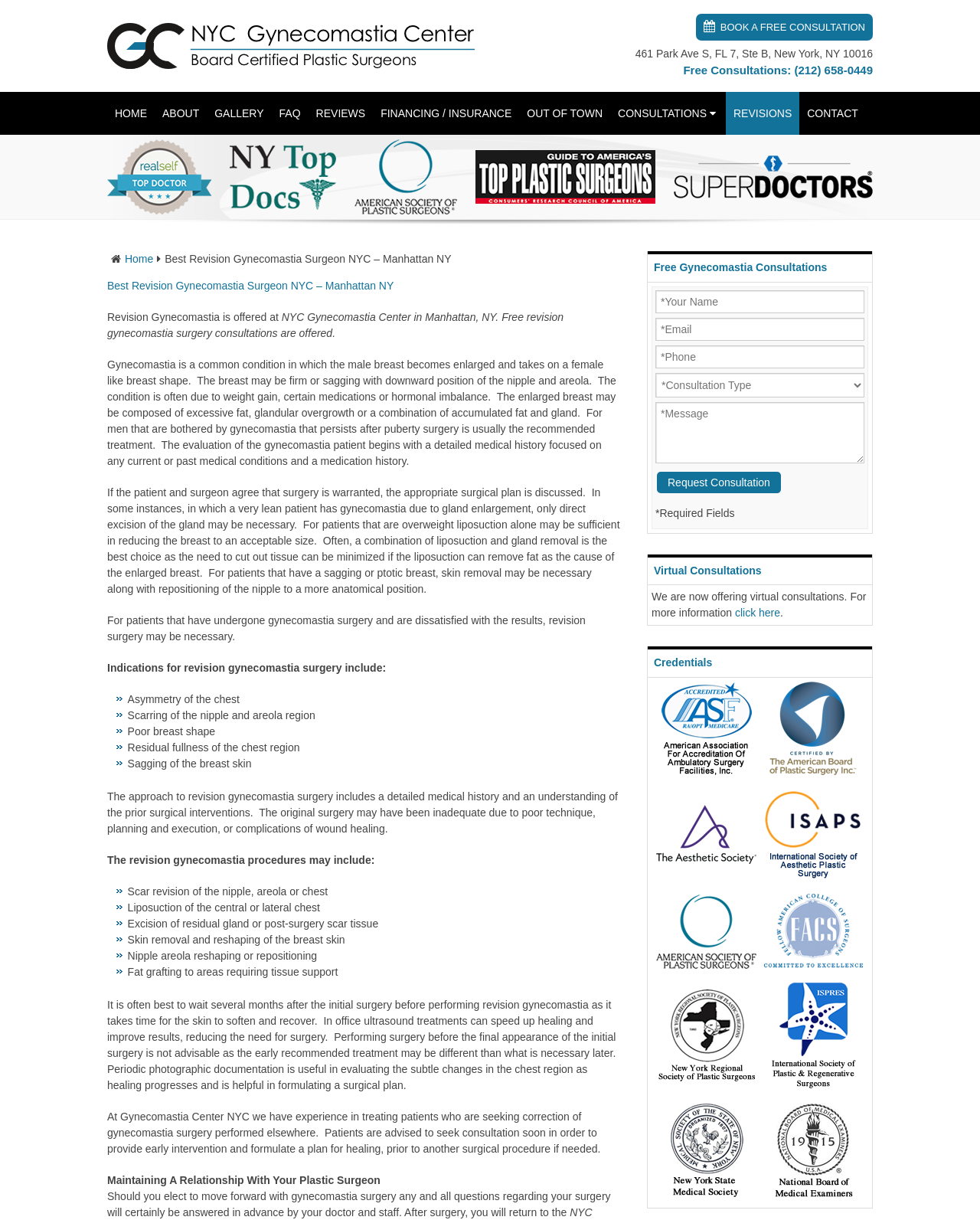What is the phone number for consultations?
Refer to the image and provide a one-word or short phrase answer.

(212) 658-0449